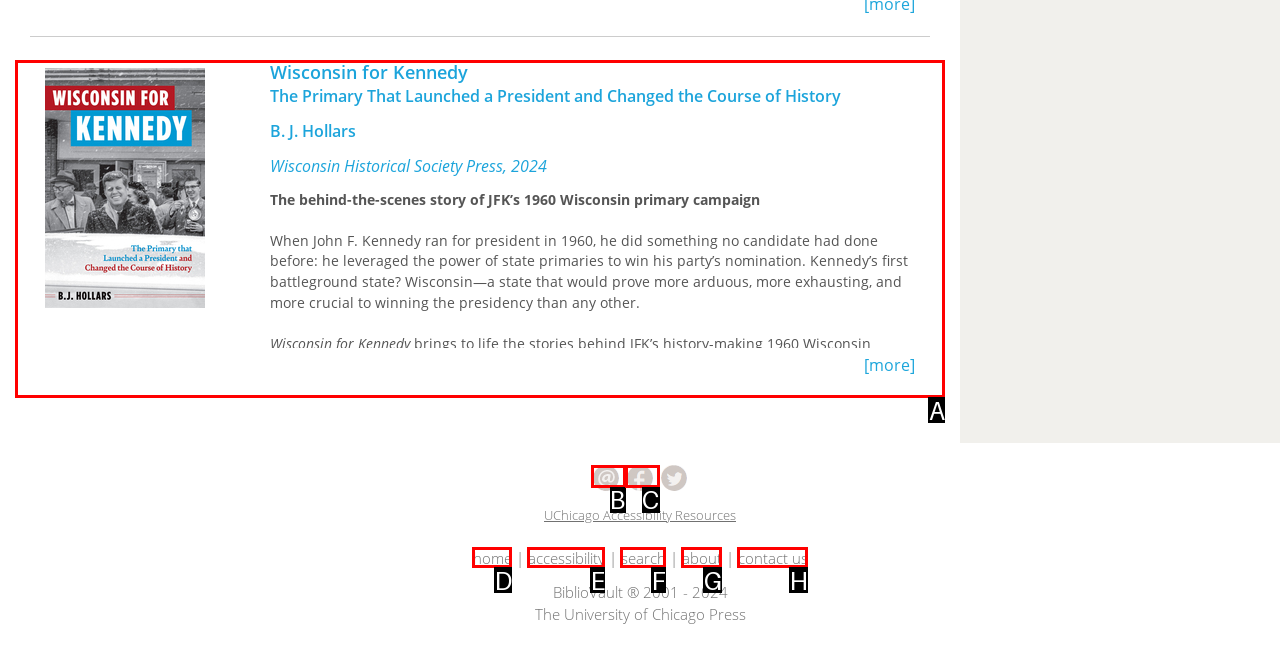Choose the letter of the UI element necessary for this task: View book details
Answer with the correct letter.

A